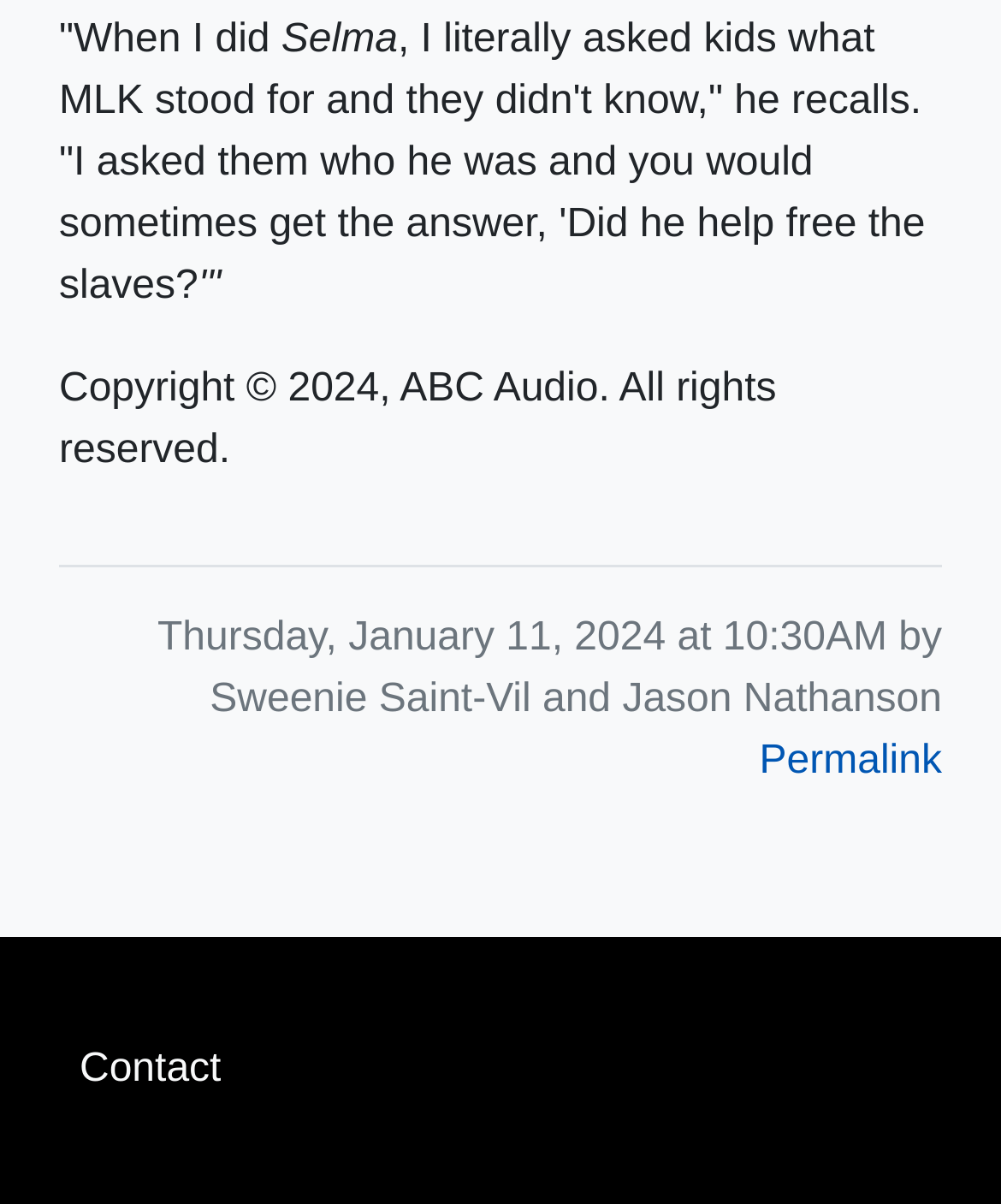What is the date mentioned in the footer?
Answer the question with a detailed and thorough explanation.

I found the date in the footer section, which is located at the bottom of the webpage. The footer section has a navigation element with the text 'Footer' and a link 'Contact'. Below the navigation element, there is a static text element with the date 'Thursday, January 11, 2024 at 10:30AM by Sweenie Saint-Vil and Jason Nathanson'.